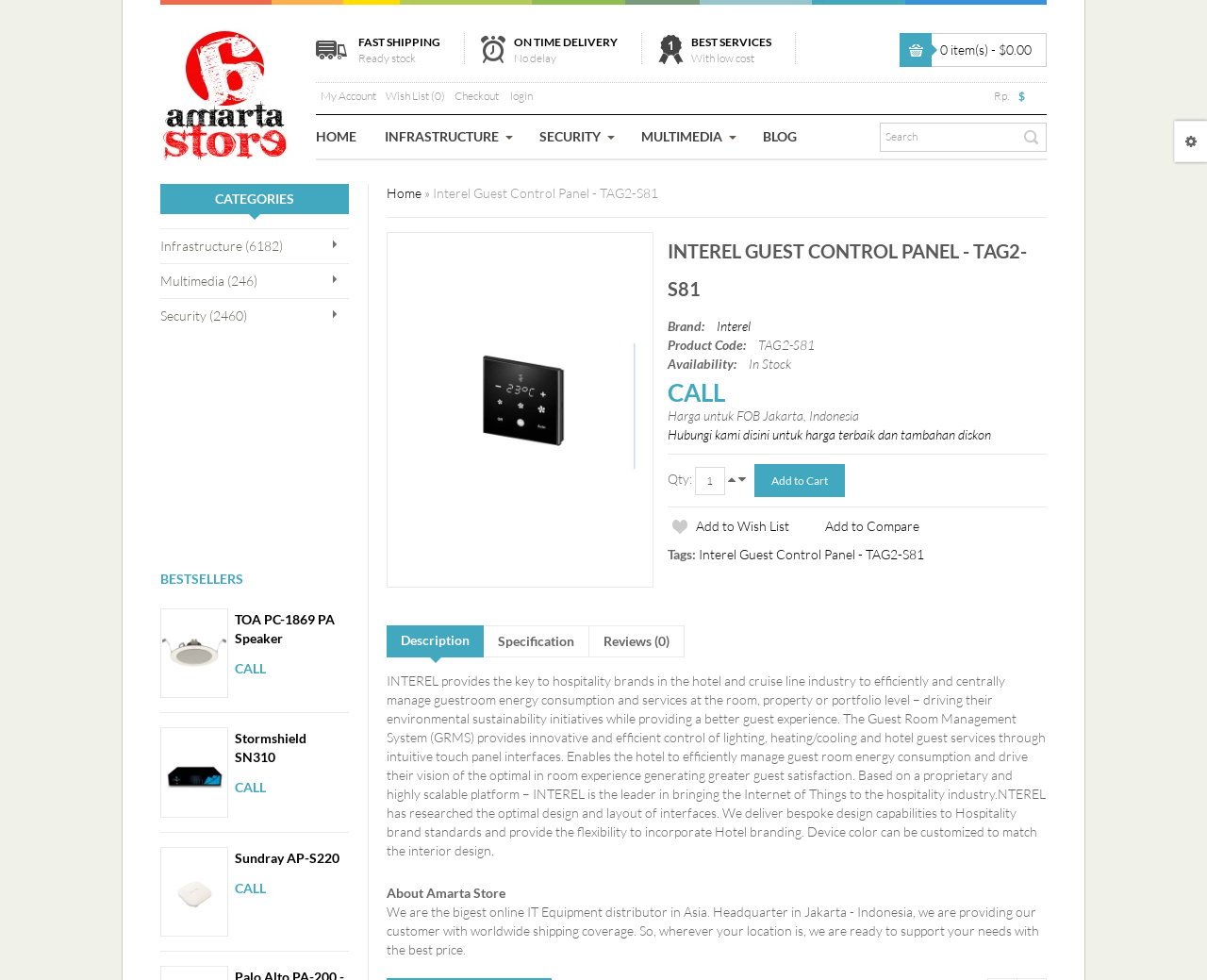Identify the bounding box coordinates of the part that should be clicked to carry out this instruction: "View product details of Interel Guest Control Panel - TAG2-S81".

[0.359, 0.189, 0.545, 0.205]